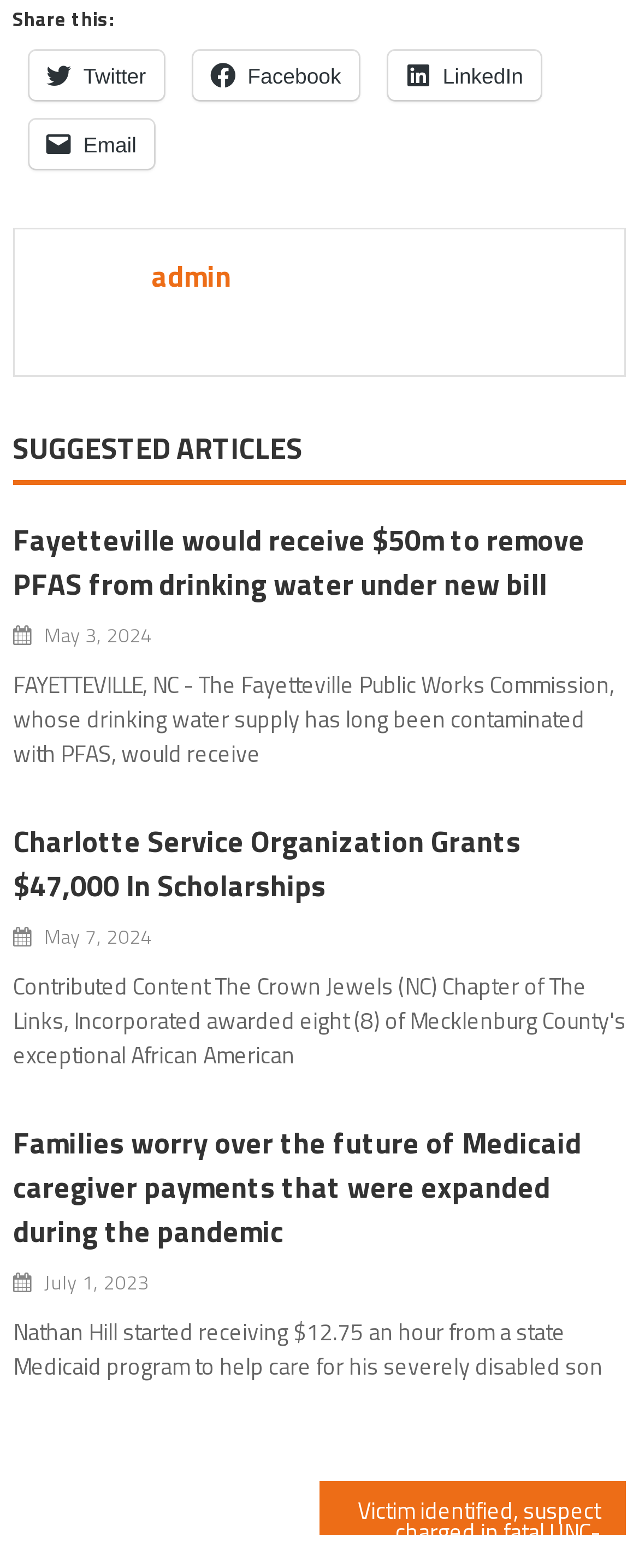Please study the image and answer the question comprehensively:
What is the topic of the first suggested article?

The first suggested article is about Fayetteville receiving $50m to remove PFAS from drinking water under a new bill, which indicates that the topic is PFAS in drinking water.